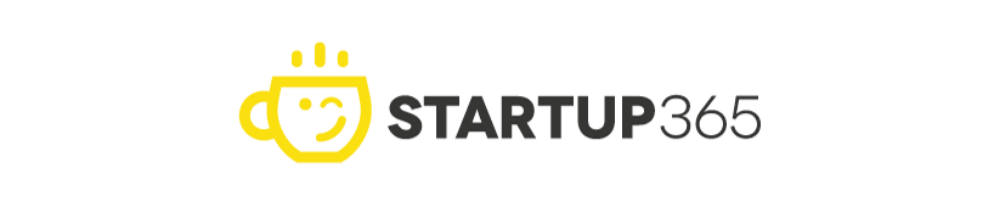Interpret the image and provide an in-depth description.

The image features the logo of "Startup 365," which is designed to embody a friendly and inviting atmosphere. The logo combines a cheerful yellow coffee cup, complete with a smiley face, symbolizing warmth and creativity, alongside the text "STARTUP365" in a modern, bold font. This logo represents a platform dedicated to supporting entrepreneurs and startups, offering resources and insights to foster innovation year-round. The playful design reflects a community spirit and a focus on accessibility in the startup ecosystem.